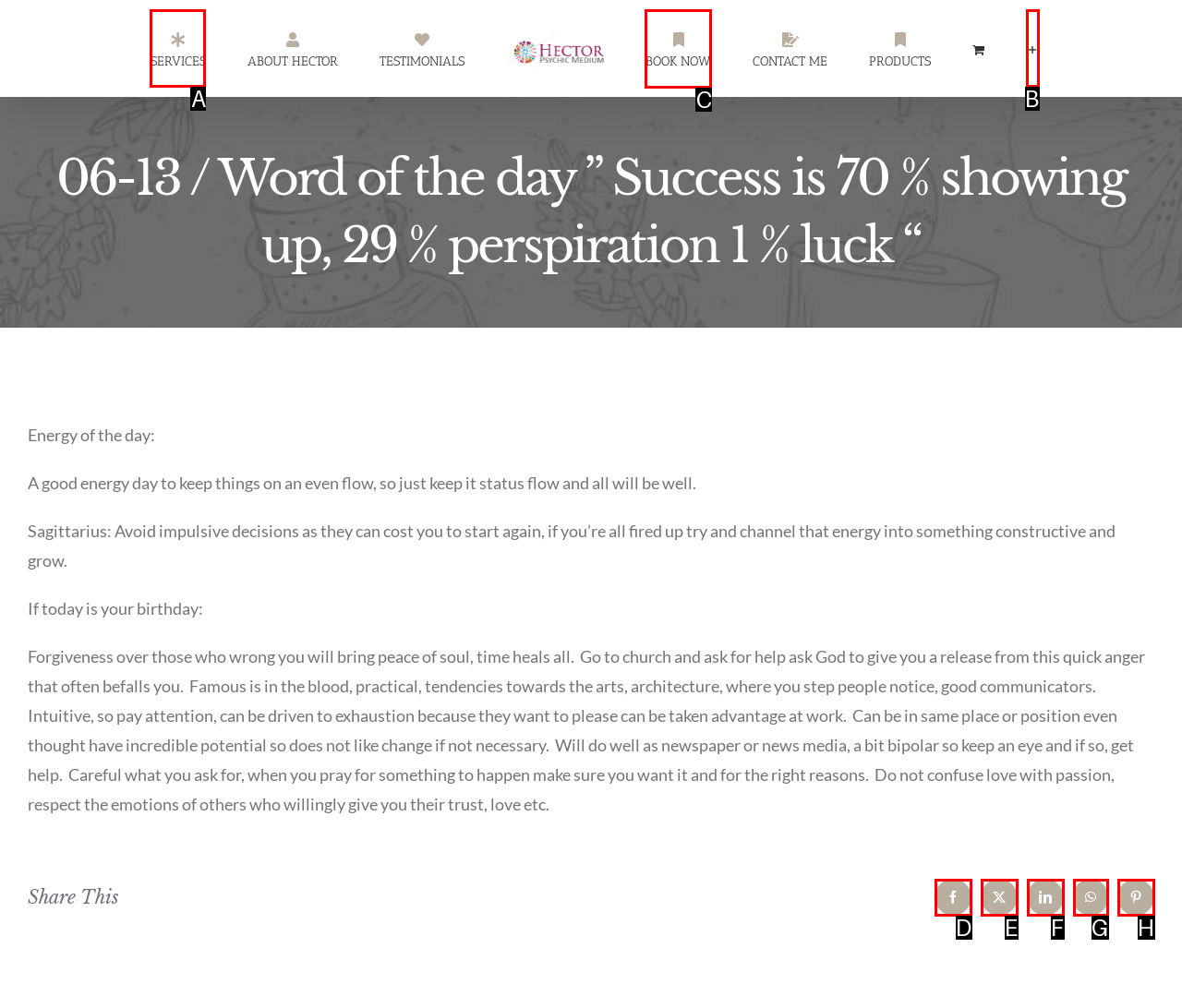Choose the HTML element that should be clicked to accomplish the task: Book an appointment. Answer with the letter of the chosen option.

C